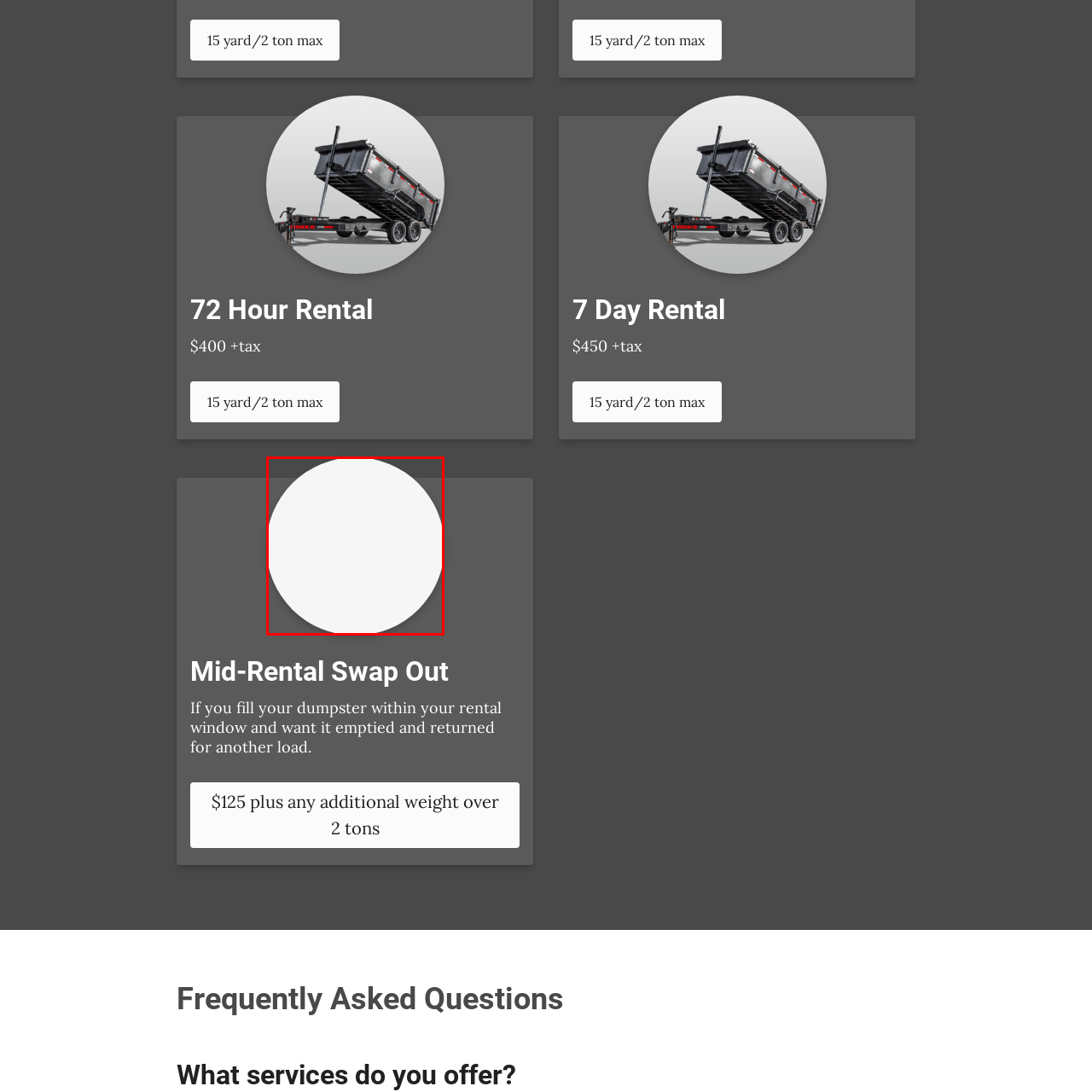Concentrate on the image area surrounded by the red border and answer the following question comprehensively: What is the purpose of the image?

The caption suggests that the image is situated in a section discussing rental services, specifically under the heading 'Mid-Rental Swap Out', implying that the image is designed to visually represent an option for mid-rental support, potentially for customers looking to have their rentals emptied and replaced.